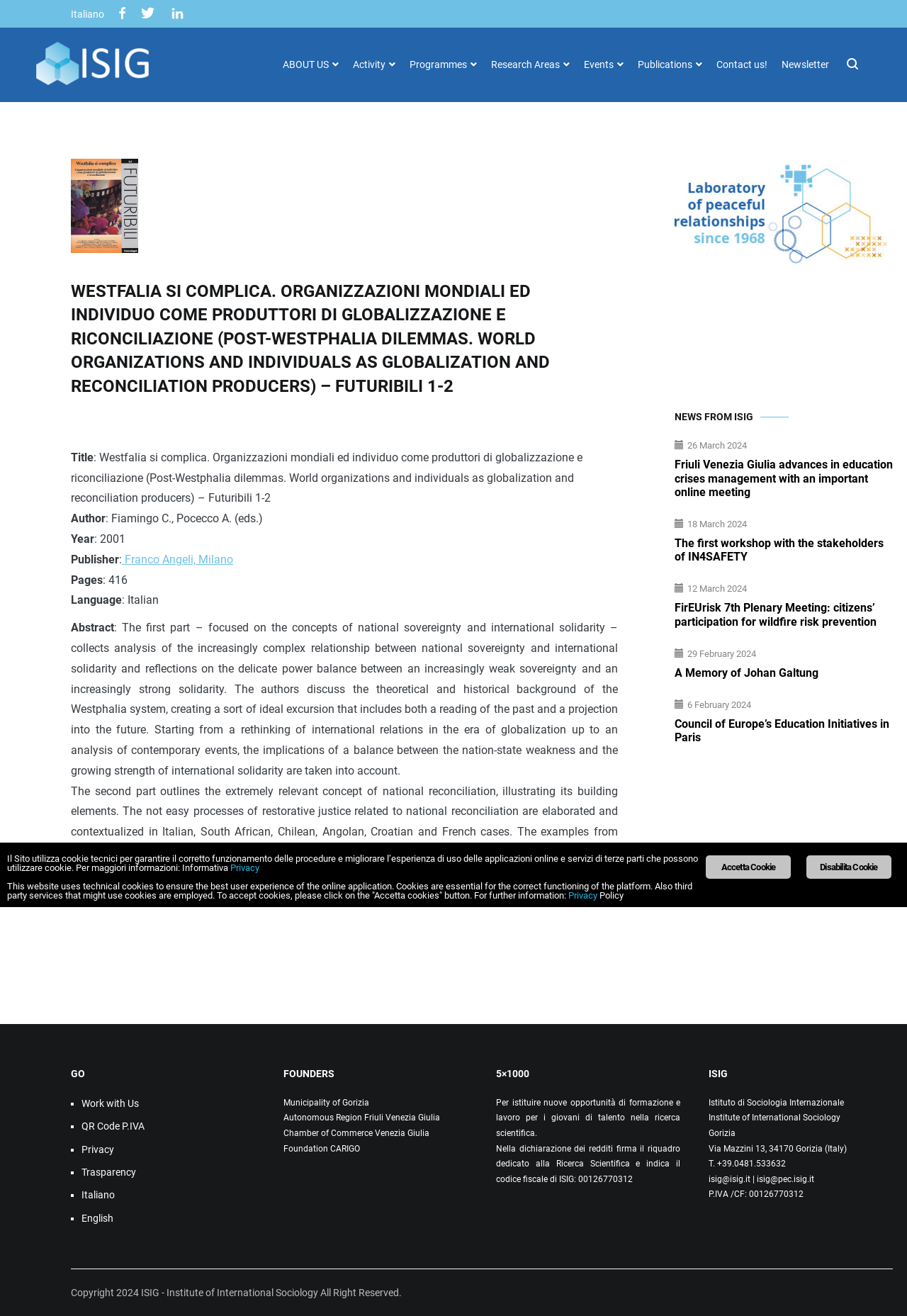Give a detailed account of the webpage's layout and content.

This webpage is about the Institute of International Sociology (ISIG) and its publication, Futuribili 1-2, 2001, edited by Franco Angeli. 

At the top of the page, there are several links to social media platforms, including Facebook, Twitter, and LinkedIn, as well as a link to the ISIG website. Below these links, there is a navigation menu with options such as "About Us", "Activity", "Programmes", "Research Areas", "Events", "Publications", and "Contact us!".

The main content of the page is divided into two sections. The first section is about the publication, Futuribili 1-2, 2001. It displays the title, authors, year of publication, publisher, and a brief abstract. The abstract discusses the concept of national sovereignty and international solidarity in the era of globalization.

The second section, titled "NEWS FROM ISIG", lists several news articles with dates ranging from February 6, 2024, to March 26, 2024. Each article has a brief title and a link to read more.

At the bottom of the page, there are three columns of links and information. The first column has links to "Work with Us", "QR Code P.IVA", "Privacy", "Transparency", and language options. The second column lists the founders of ISIG, including the Municipality of Gorizia, the Autonomous Region Friuli Venezia Giulia, the Chamber of Commerce Venezia Giulia, and the Foundation CARIGO. The third column has a heading "5×1000" but does not provide any additional information.